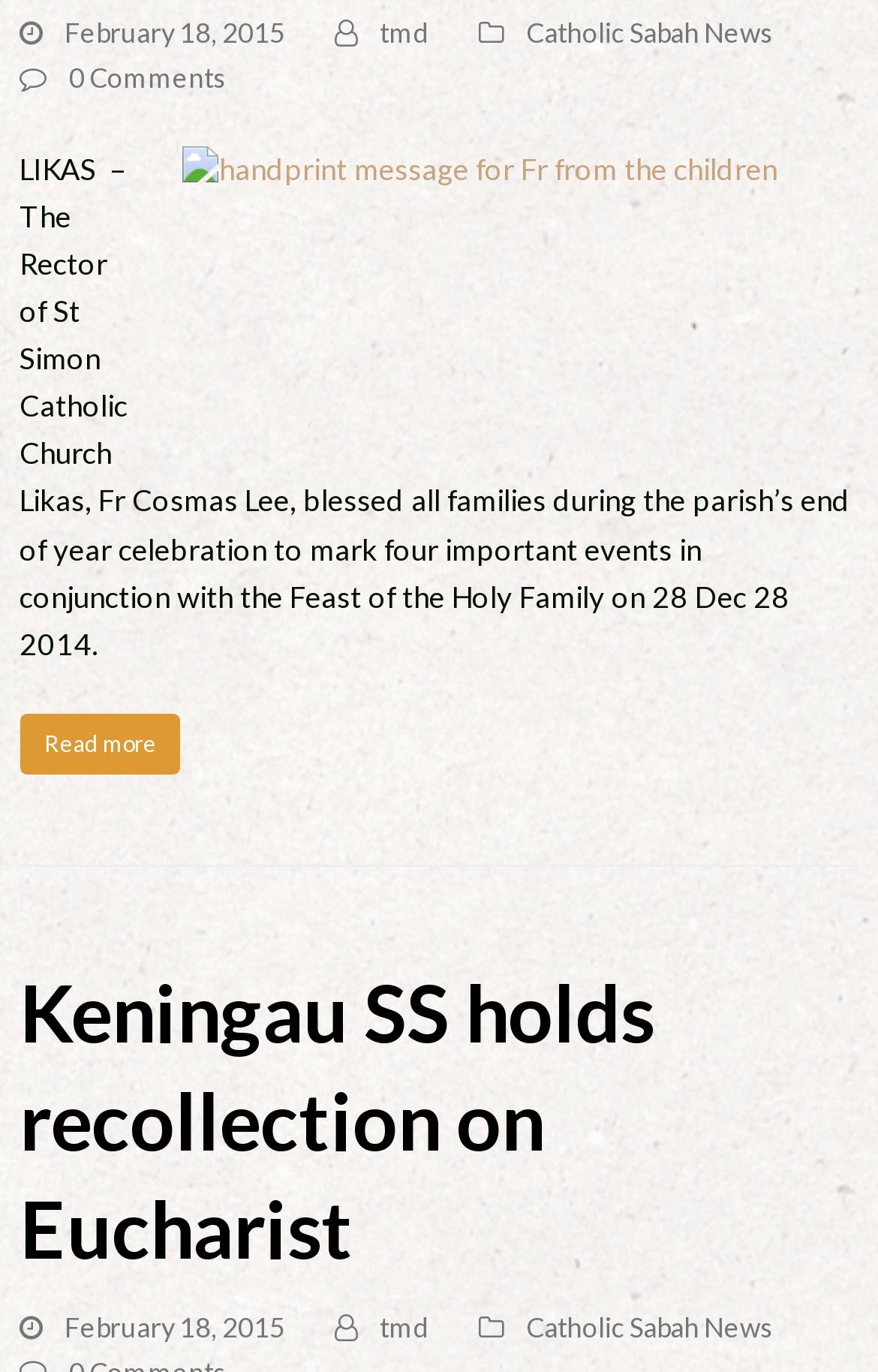What is the name of the church mentioned in the article?
Could you give a comprehensive explanation in response to this question?

I found the text 'St Simon Catholic Church Likas' in the article, which suggests that St Simon Catholic Church is the name of the church being referred to.